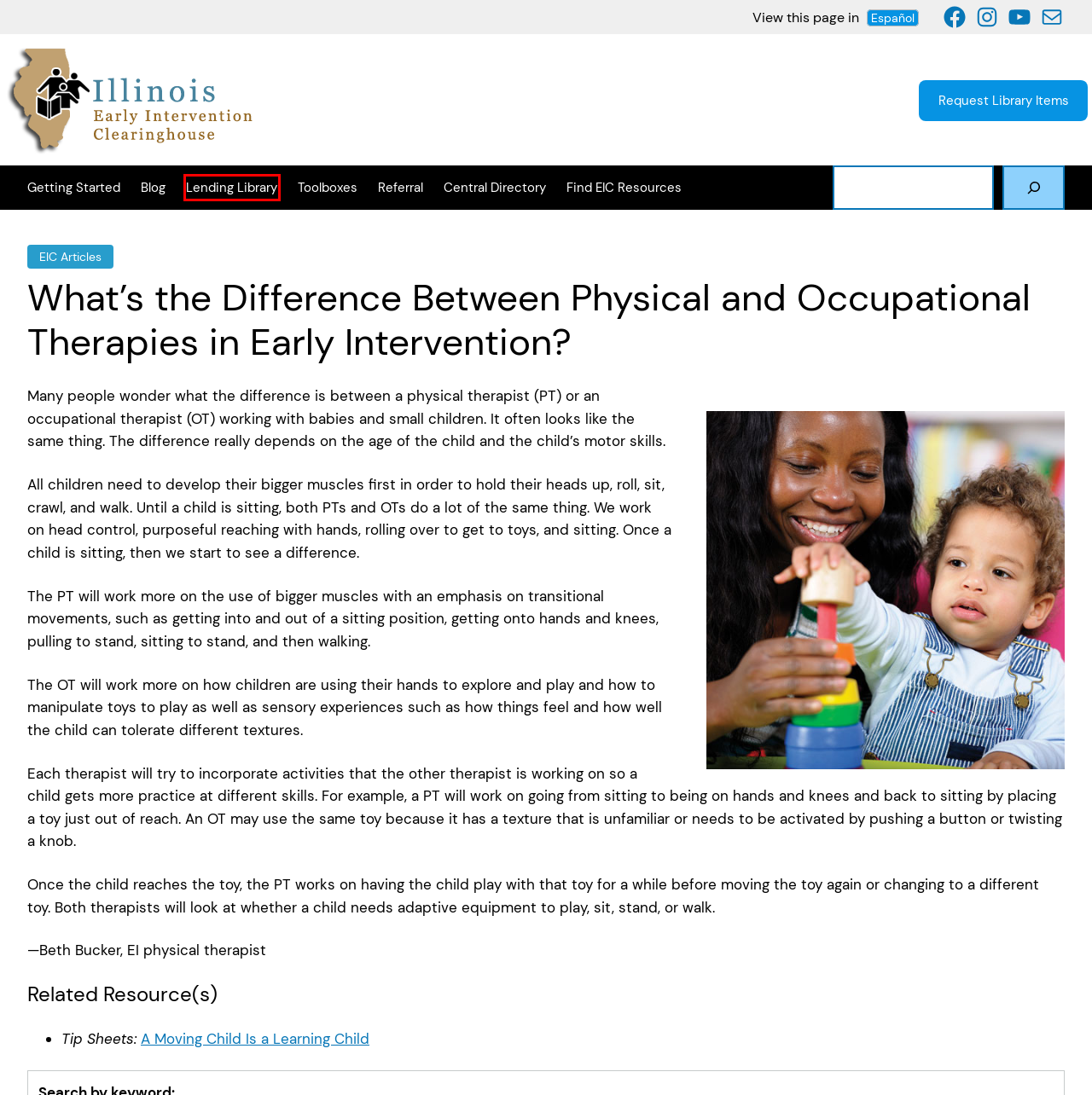You are provided with a screenshot of a webpage that has a red bounding box highlighting a UI element. Choose the most accurate webpage description that matches the new webpage after clicking the highlighted element. Here are your choices:
A. The Early Intervention Process | Illinois Early Intervention Clearinghouse
B. Category: EIC Articles | Illinois Early Intervention Clearinghouse
C. Materials Request and Contact Form | Illinois Early Intervention Clearinghouse
D. Category: Toolboxes | Illinois Early Intervention Clearinghouse
E. Category: Central Directory | Illinois Early Intervention Clearinghouse
F. Category: Lending Library | Illinois Early Intervention Clearinghouse
G. A Moving Child Is a Learning Child | Illinois Early Intervention Clearinghouse
H. Illinois Early Intervention Clearinghouse

F